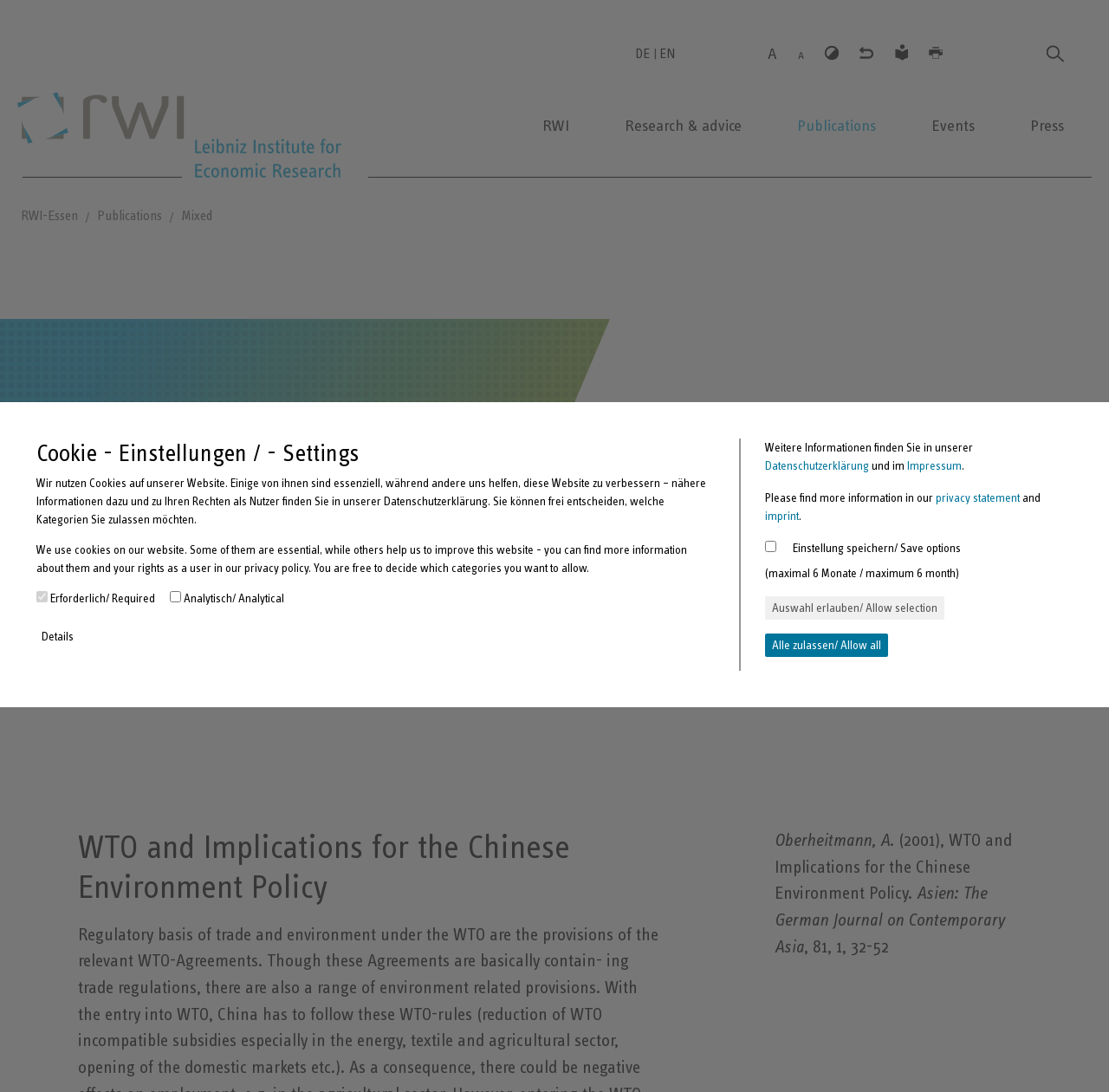Respond with a single word or phrase to the following question: Who is the author of the publication?

Oberheitmann, A.